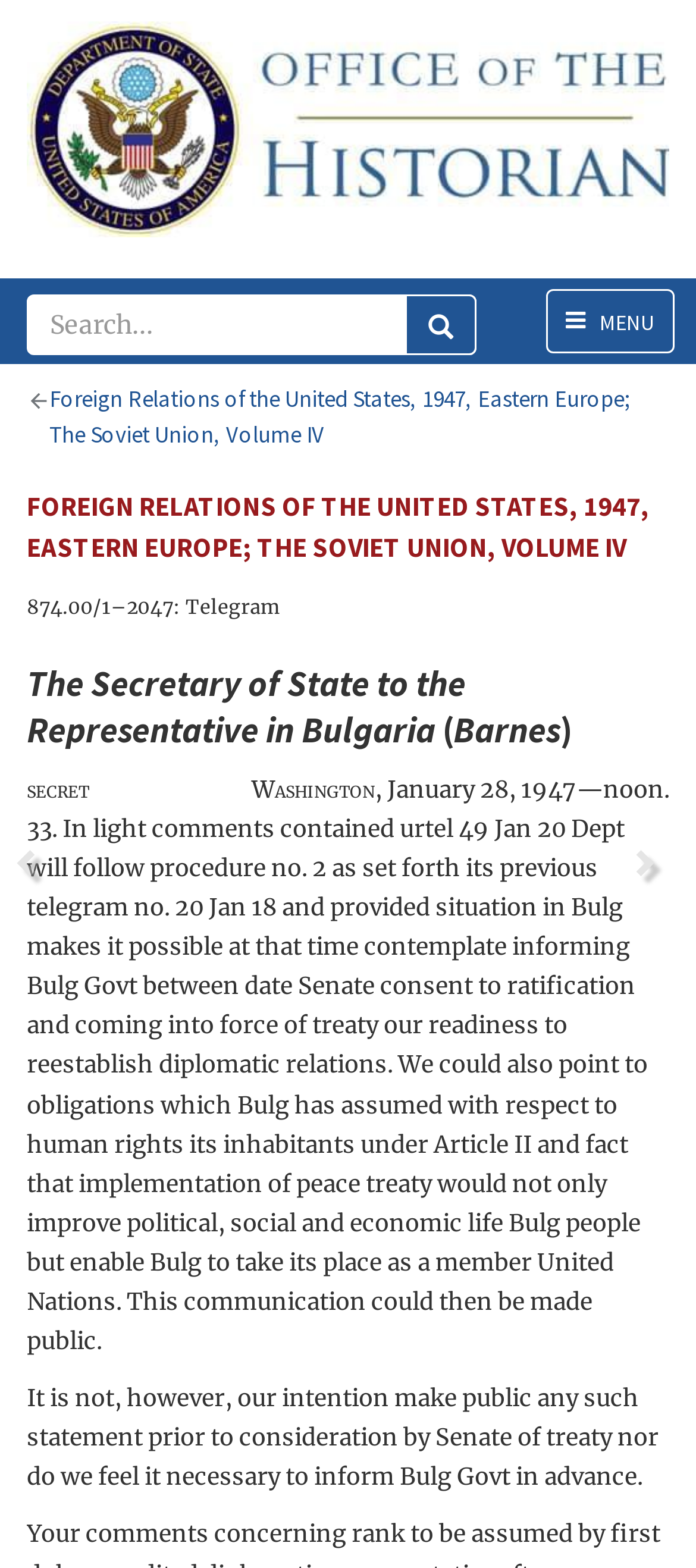What is the title of the historical document?
Provide an in-depth and detailed explanation in response to the question.

The title of the historical document can be found in the heading element with the text 'FOREIGN RELATIONS OF THE UNITED STATES, 1947, EASTERN EUROPE; THE SOVIET UNION, VOLUME IV' which is a prominent element on the webpage.